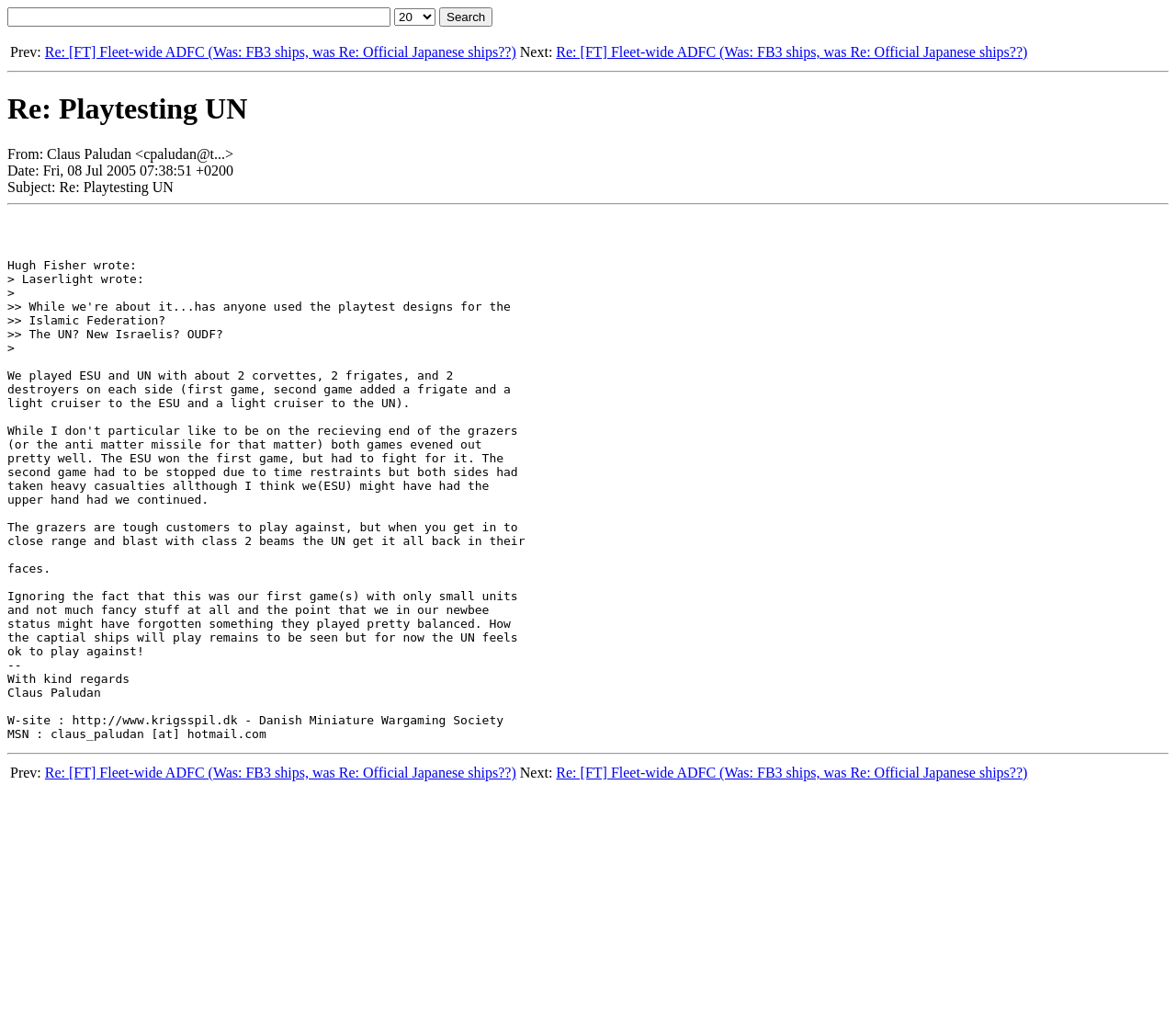What are the navigation options?
Deliver a detailed and extensive answer to the question.

The navigation options can be found at the top and bottom of the webpage. There are two LayoutTables, each containing two LayoutTableCells with links labeled 'Prev' and 'Next'. These links allow the user to navigate to previous and next messages.